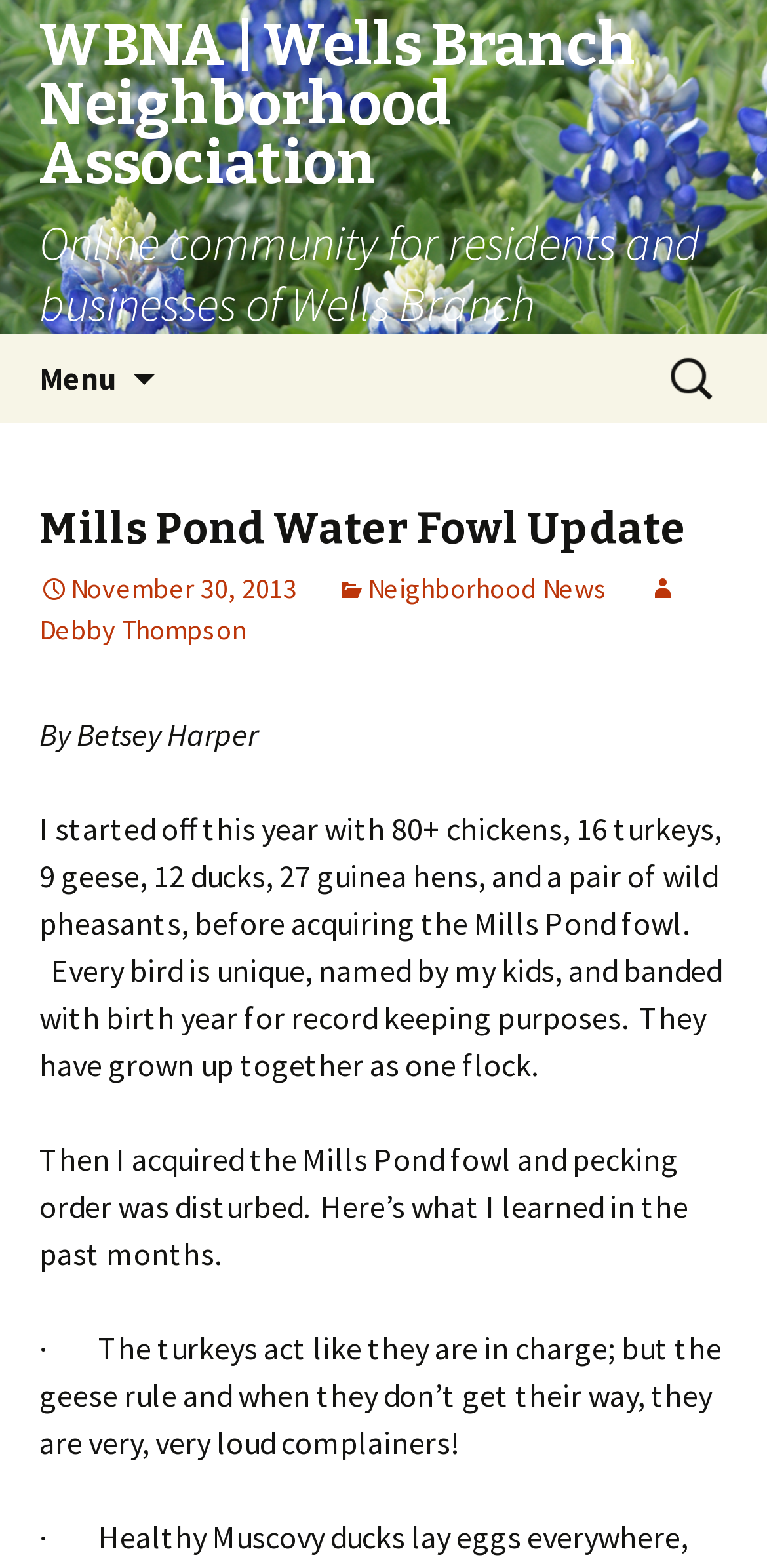With reference to the image, please provide a detailed answer to the following question: What is the result of the geese not getting their way?

The text states that 'when they don’t get their way, they are very, very loud complainers', indicating that the geese will loudly complain if they don't get what they want.